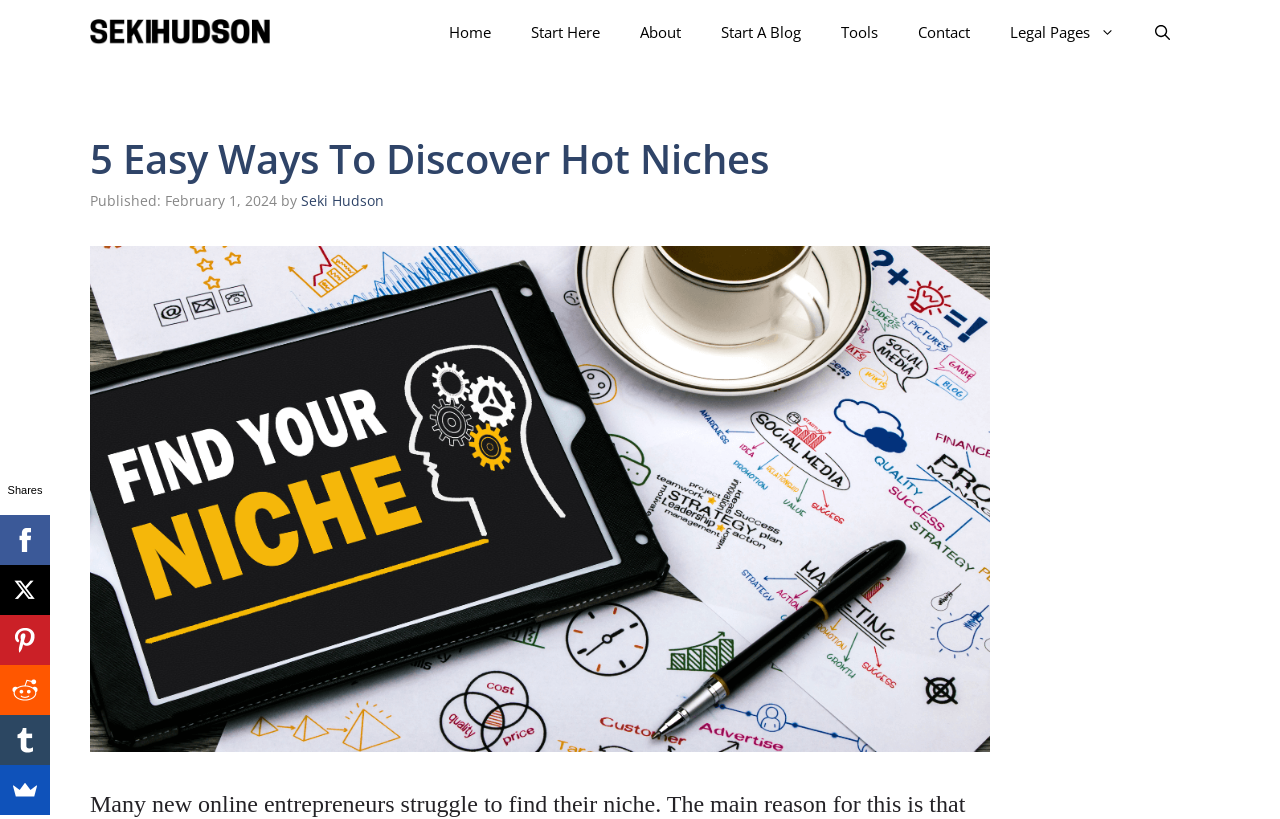What is the author of the article?
Look at the screenshot and give a one-word or phrase answer.

Seki Hudson